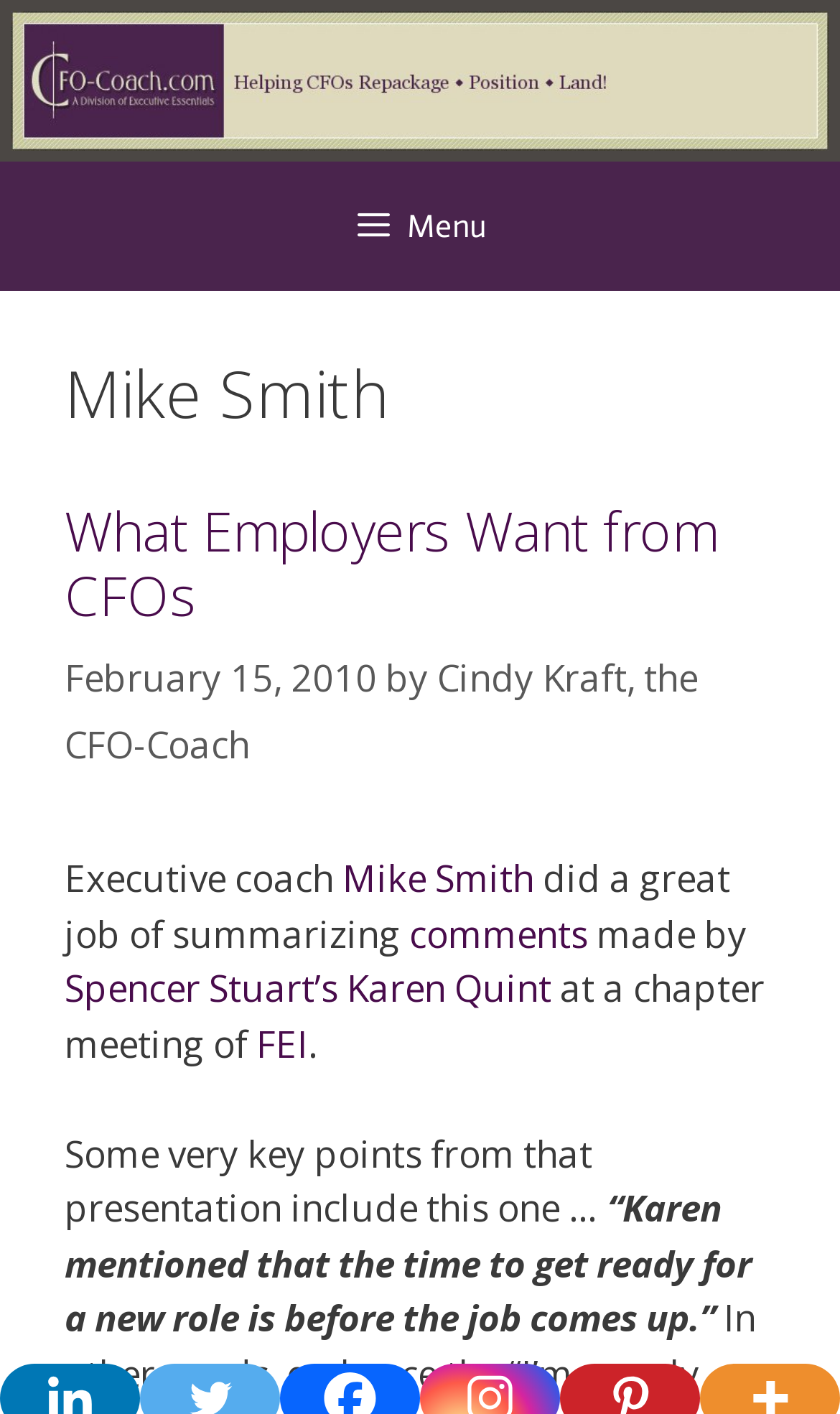Determine the bounding box coordinates for the area that needs to be clicked to fulfill this task: "Click the CFO Coach link". The coordinates must be given as four float numbers between 0 and 1, i.e., [left, top, right, bottom].

[0.013, 0.037, 0.987, 0.072]